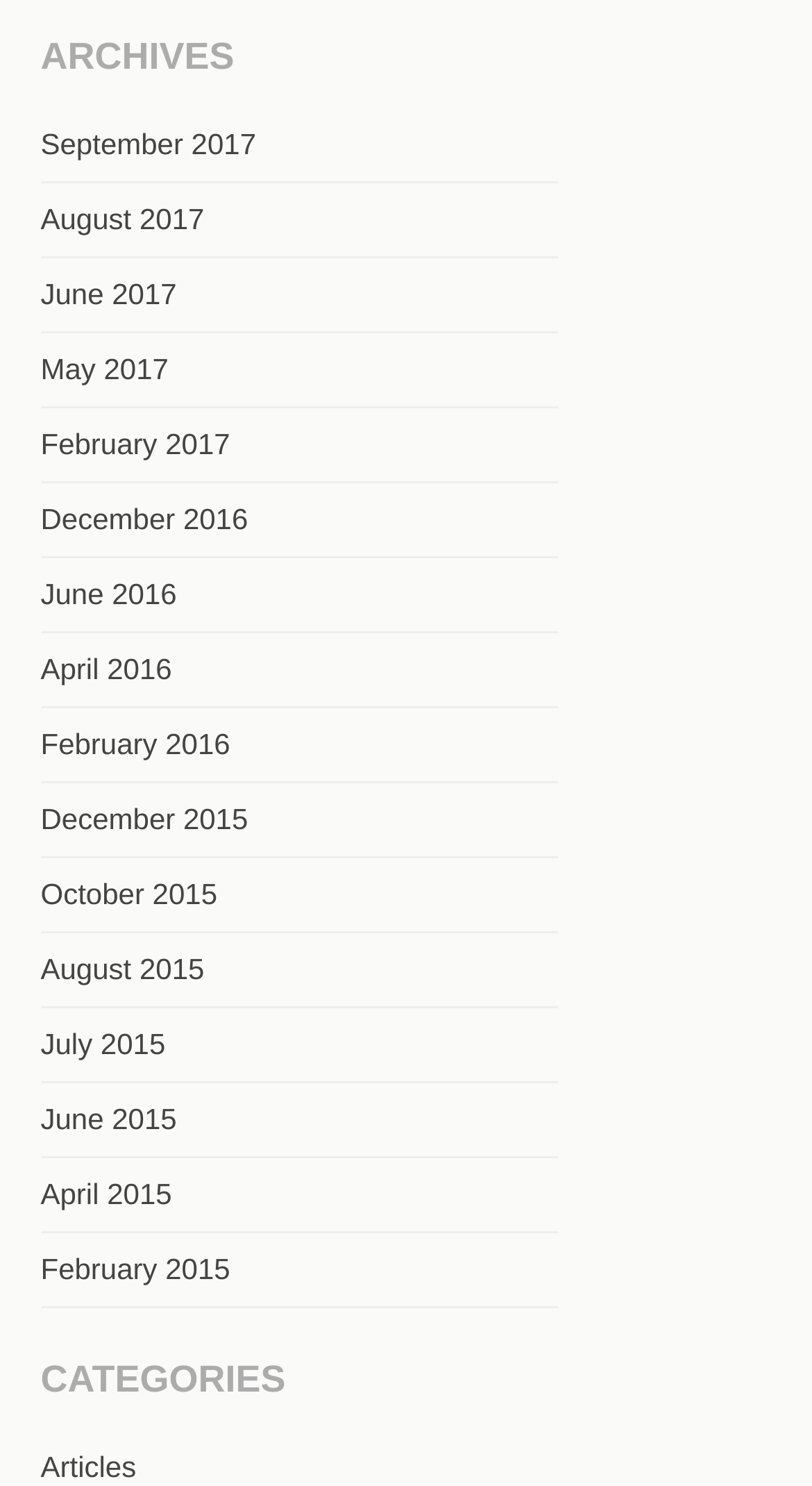What is the most recent month listed?
Please give a detailed answer to the question using the information shown in the image.

By scanning the list of links, I found that the most recent month listed is September 2017, which is the latest date mentioned in the archive section.